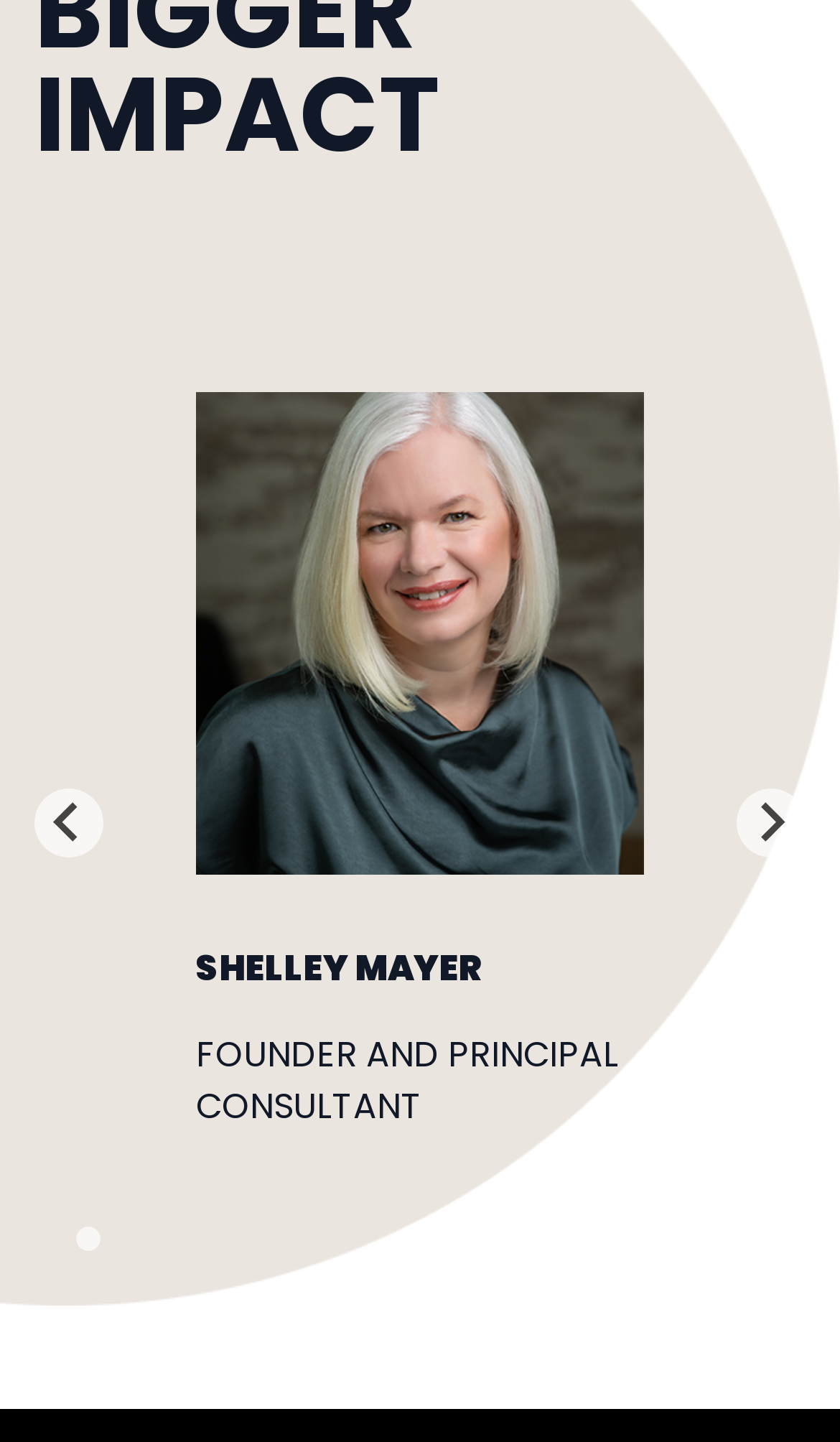Observe the image and answer the following question in detail: What is the purpose of the 'Next slide' button?

I inferred the purpose of the button by its text 'Next slide' and its position next to the 'Go to last slide' button, suggesting that it is used to navigate to the next slide in the slider.